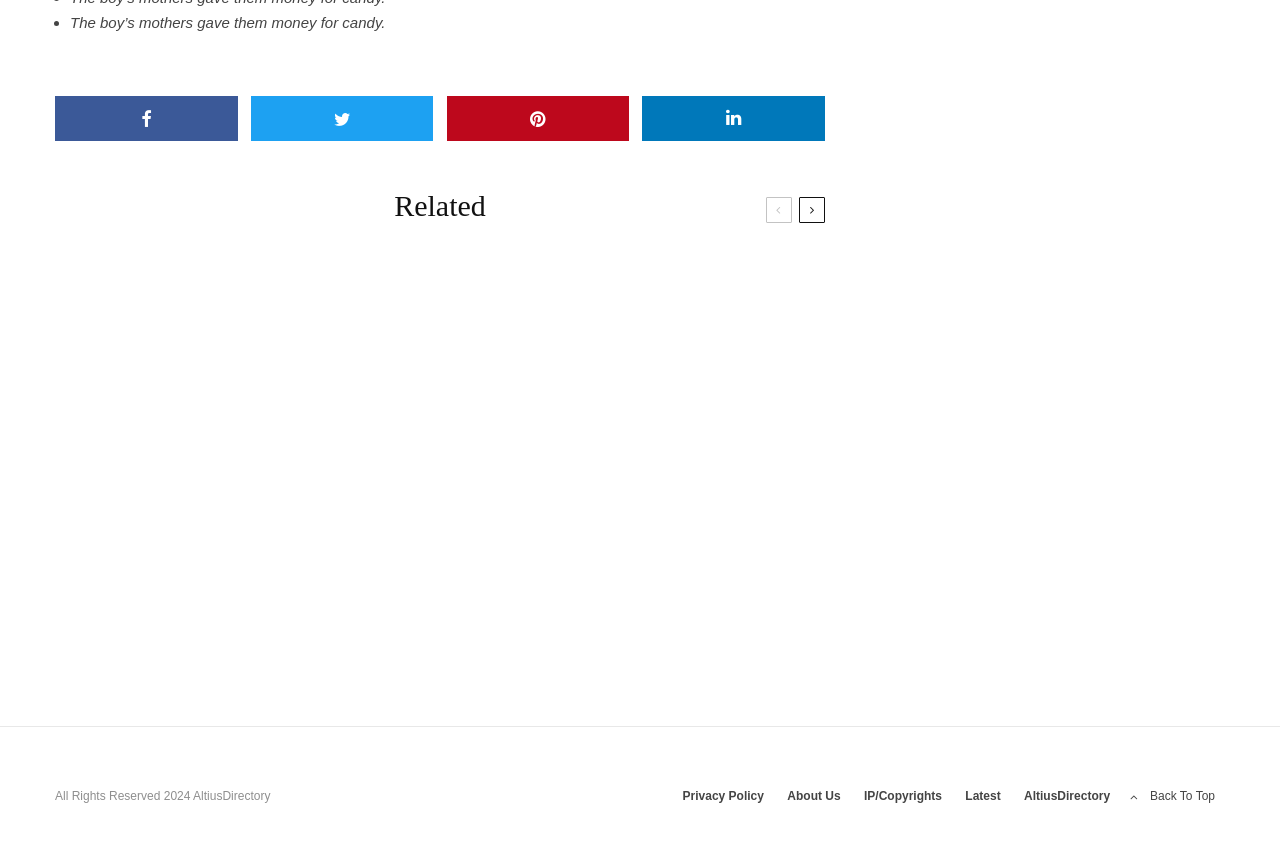Indicate the bounding box coordinates of the clickable region to achieve the following instruction: "Go back to top."

[0.875, 0.908, 0.957, 0.931]